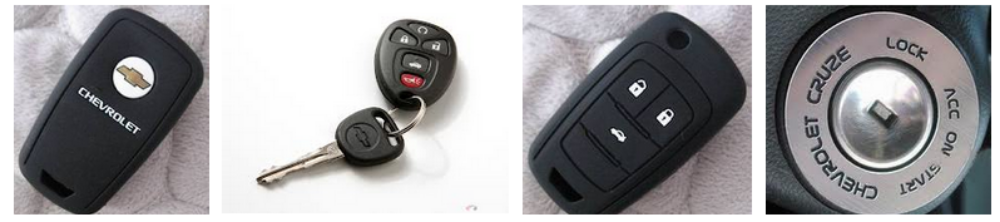Is the ignition area of a specific Chevrolet model shown?
Answer with a single word or short phrase according to what you see in the image.

Yes